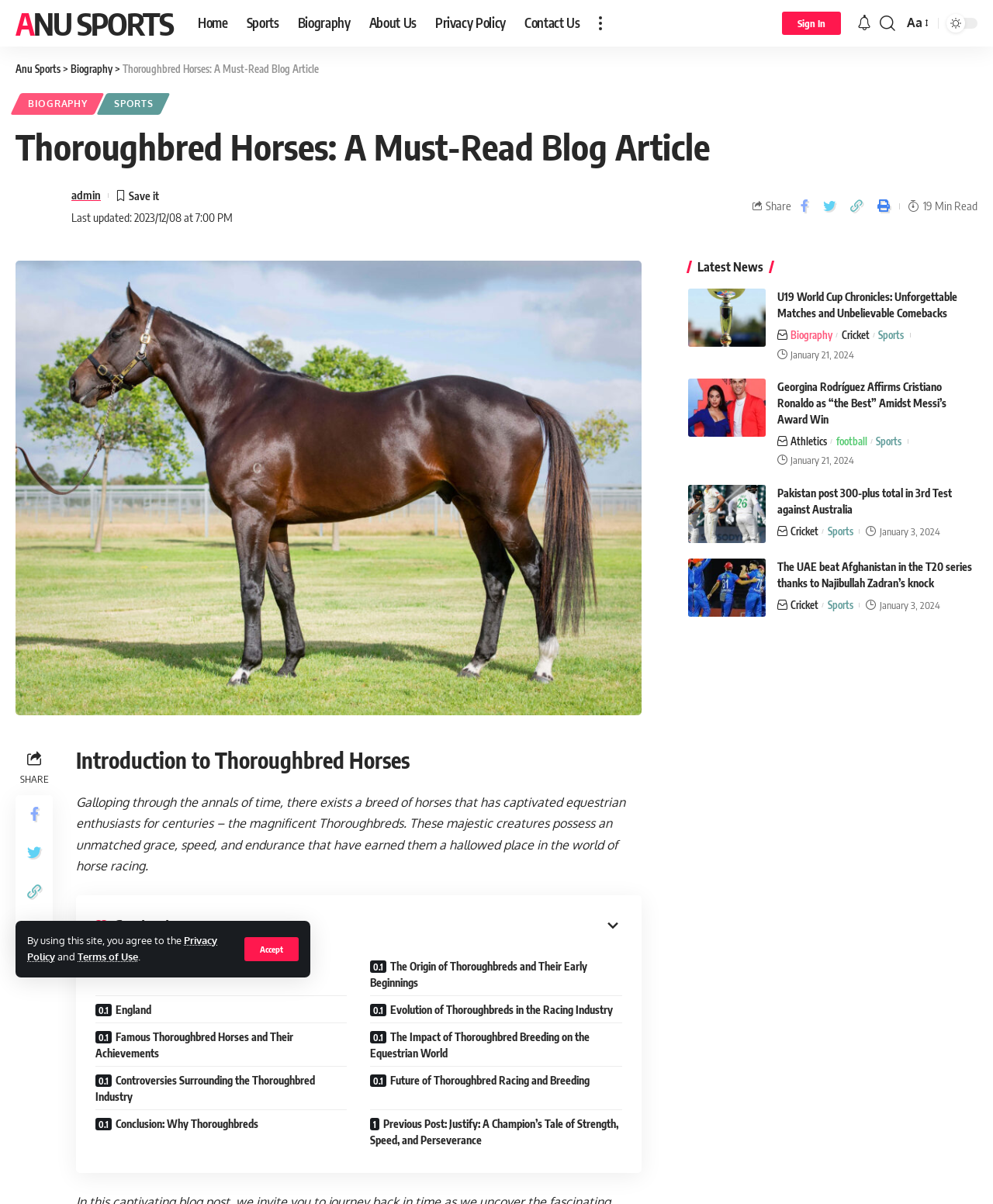Please specify the bounding box coordinates of the region to click in order to perform the following instruction: "Click on the 'U19 World Cup' news".

[0.693, 0.24, 0.771, 0.288]